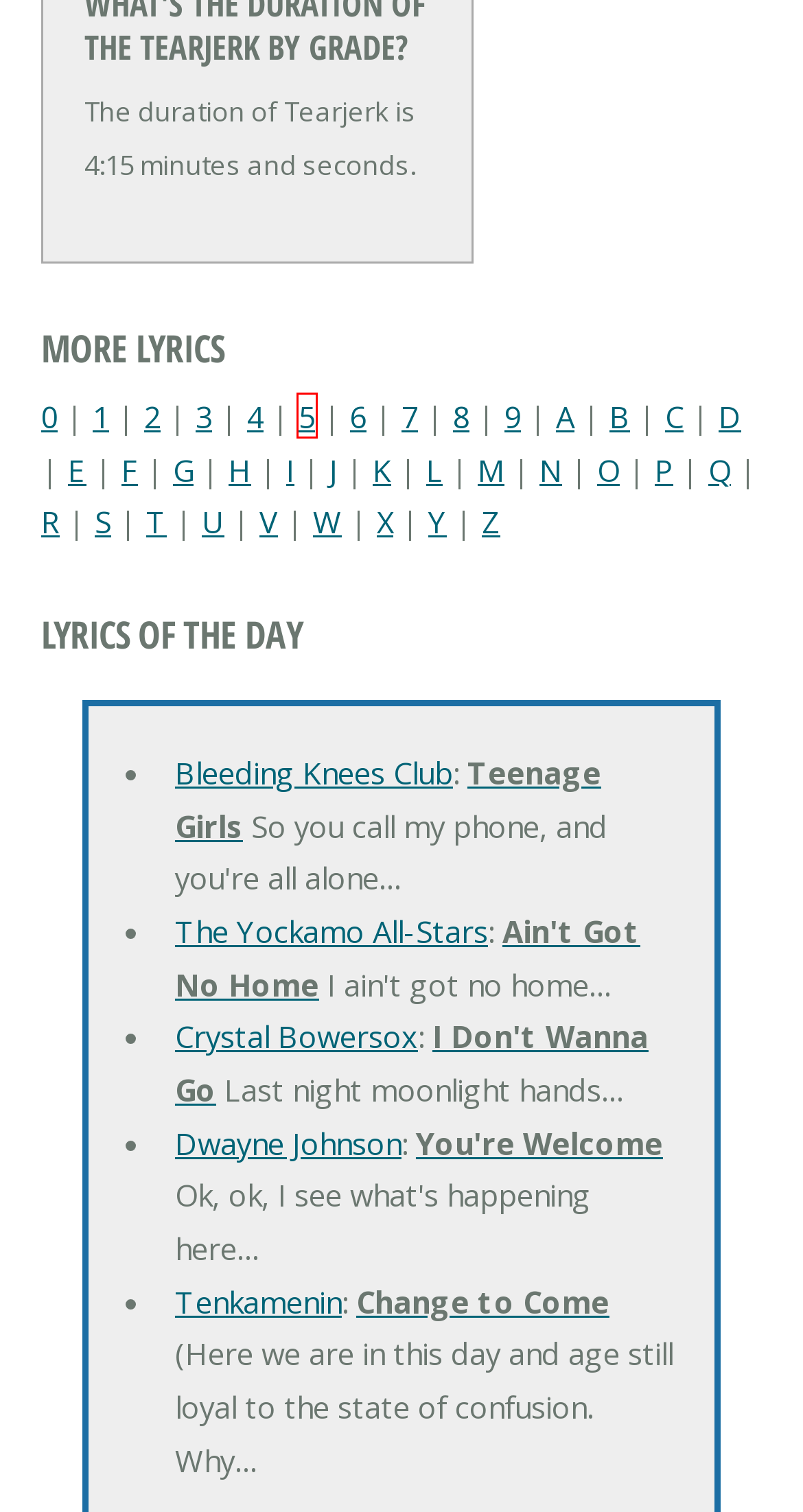Examine the screenshot of a webpage with a red bounding box around a UI element. Your task is to identify the webpage description that best corresponds to the new webpage after clicking the specified element. The given options are:
A. Song Lyrics By Artist Letter 8 | LyricsKeeper.com
B. Song Lyrics By Artist Letter 5 | LyricsKeeper.com
C. Song Lyrics By Artist Letter J | LyricsKeeper.com
D. Song Lyrics By Artist Letter L | LyricsKeeper.com
E. Song Lyrics By Artist Letter 2 | LyricsKeeper.com
F. Song Lyrics By Artist Letter H | LyricsKeeper.com
G. Song Lyrics By Artist Letter 1 | LyricsKeeper.com
H. Song Lyrics By Artist Letter E | LyricsKeeper.com

B